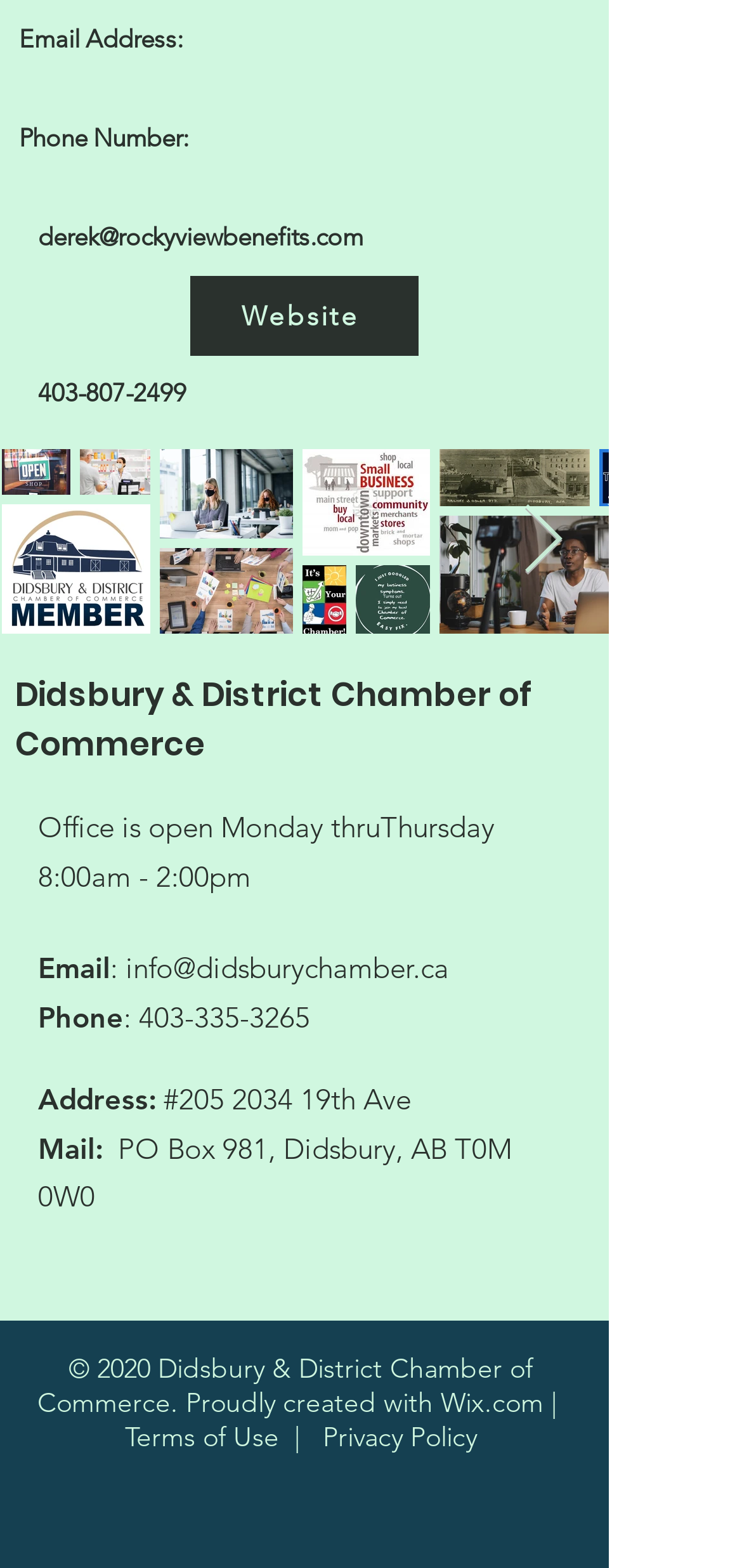Identify the bounding box coordinates for the region of the element that should be clicked to carry out the instruction: "Visit the website". The bounding box coordinates should be four float numbers between 0 and 1, i.e., [left, top, right, bottom].

[0.256, 0.176, 0.564, 0.227]